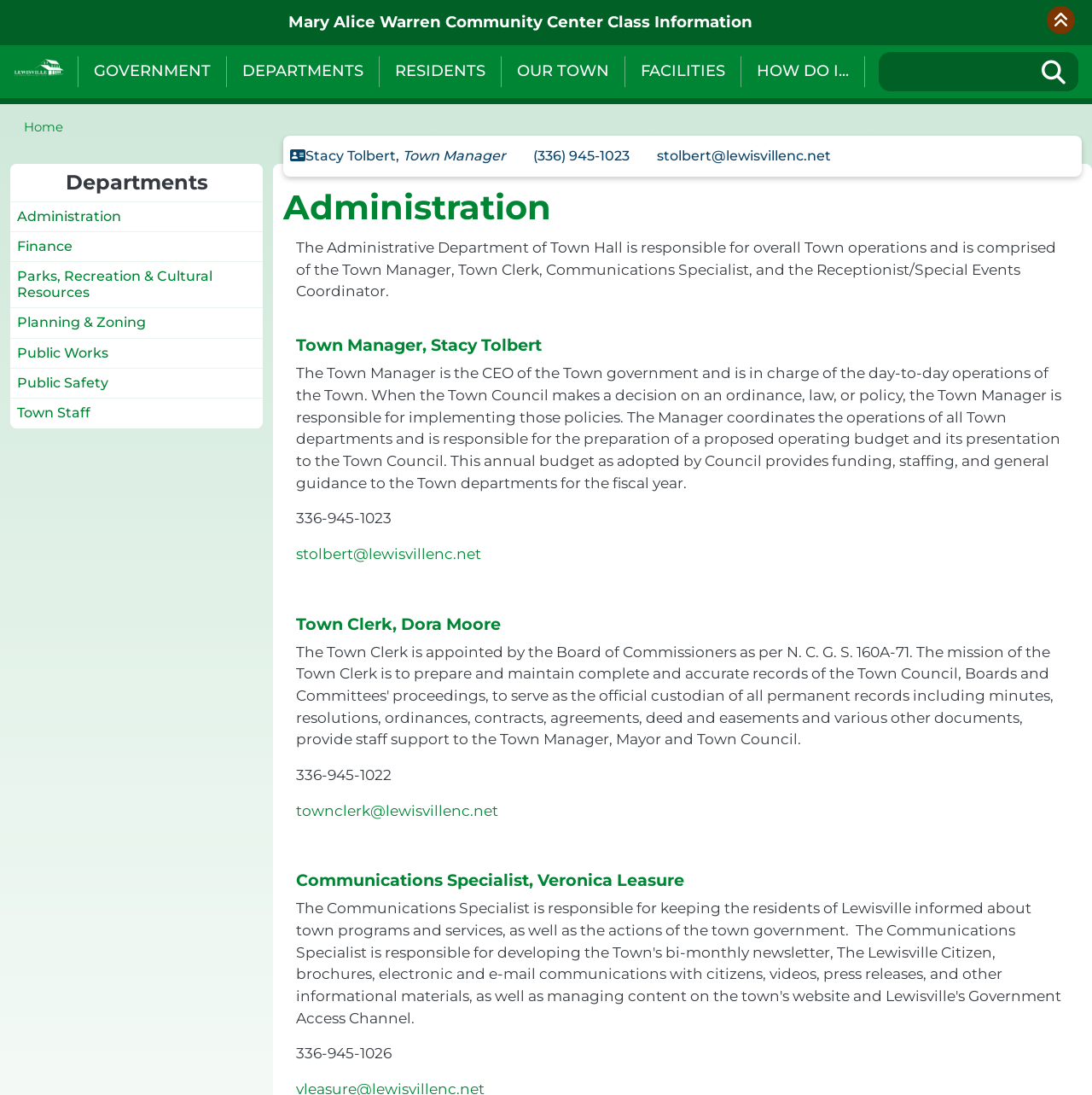Locate the bounding box coordinates of the element you need to click to accomplish the task described by this instruction: "Learn about Town Clerk".

[0.271, 0.561, 0.979, 0.579]